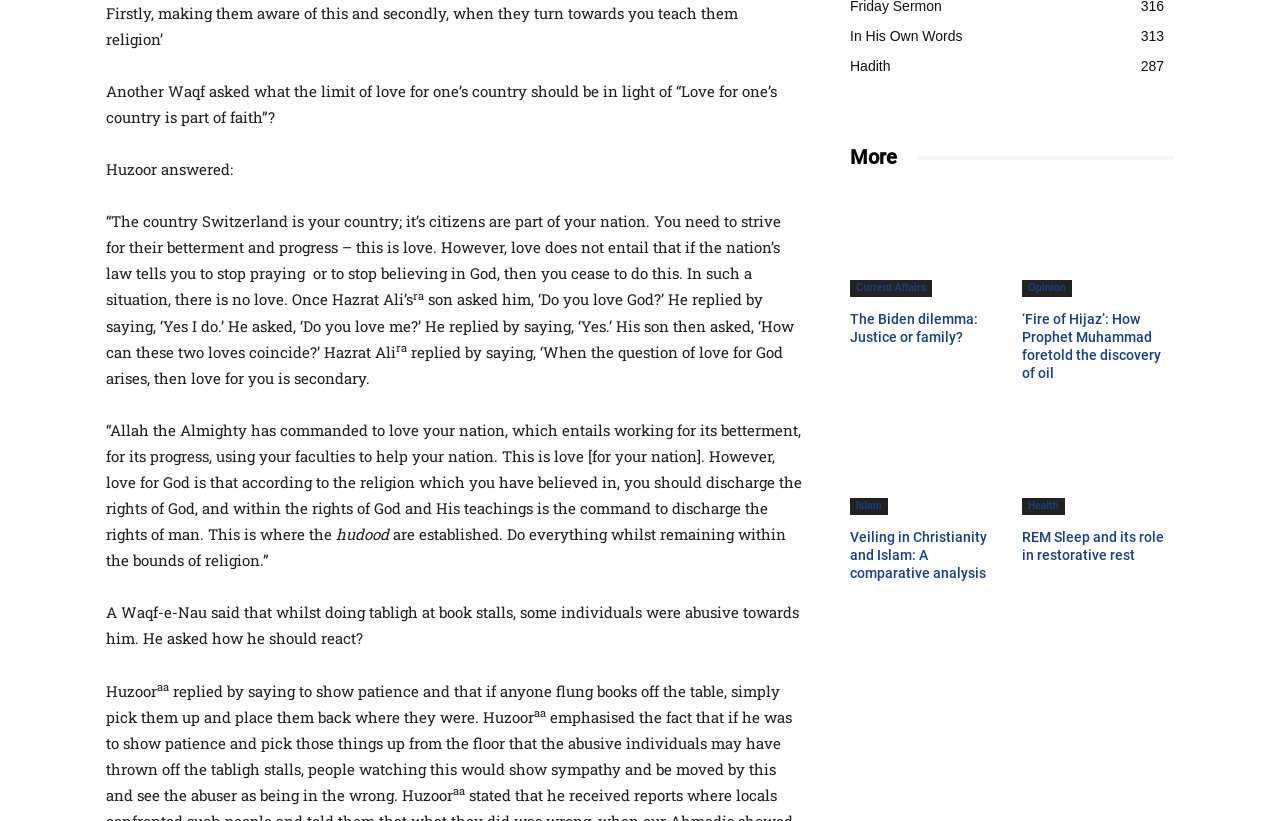Please provide a comprehensive response to the question below by analyzing the image: 
What is the title of the Hadith mentioned on the webpage?

The webpage lists 'Hadith 287' as one of the links, indicating that it is a specific Hadith or saying of the Prophet Muhammad.